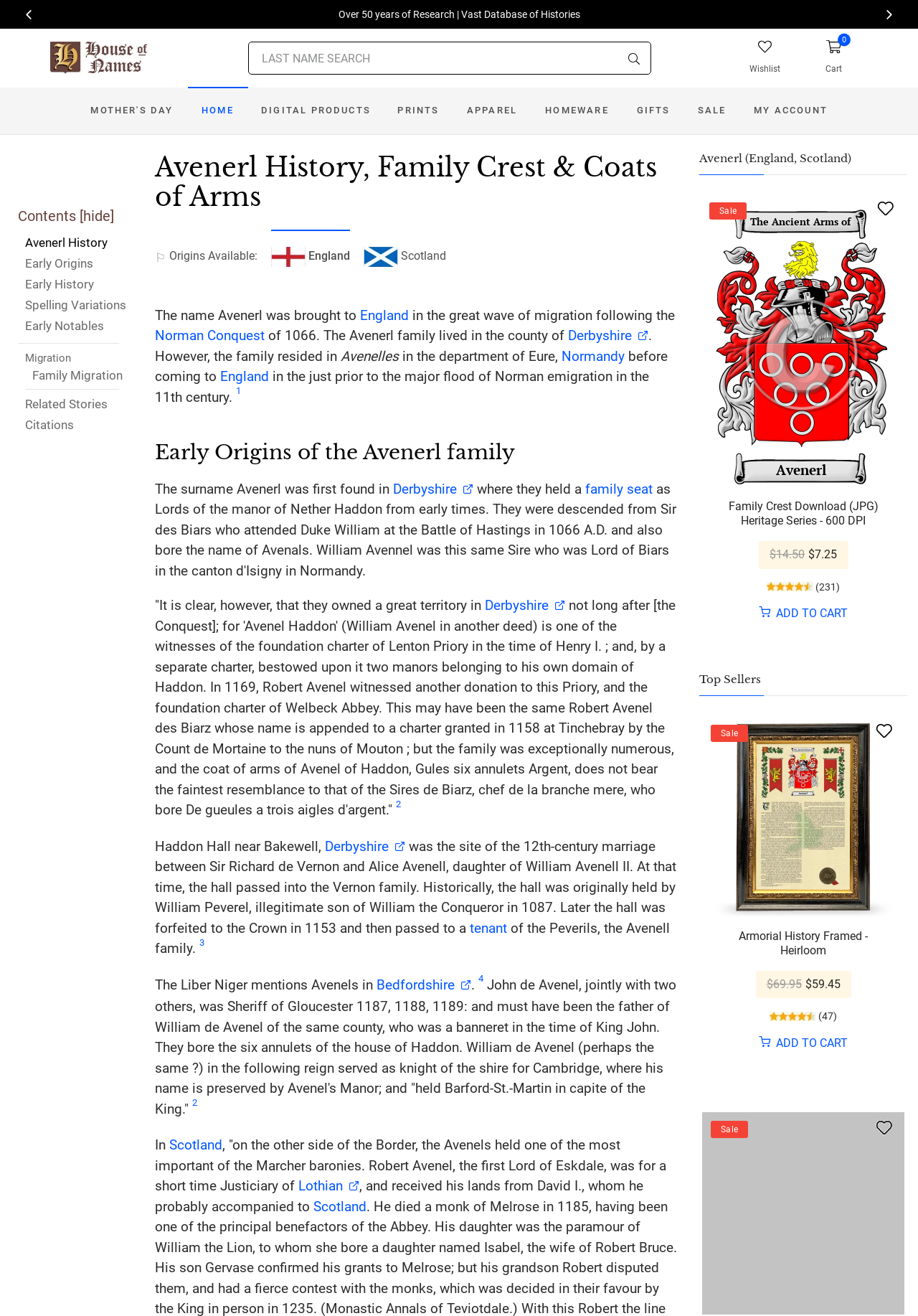Provide a short, one-word or phrase answer to the question below:
What is the name of the priory that was founded by William Avenel?

Lenton Priory